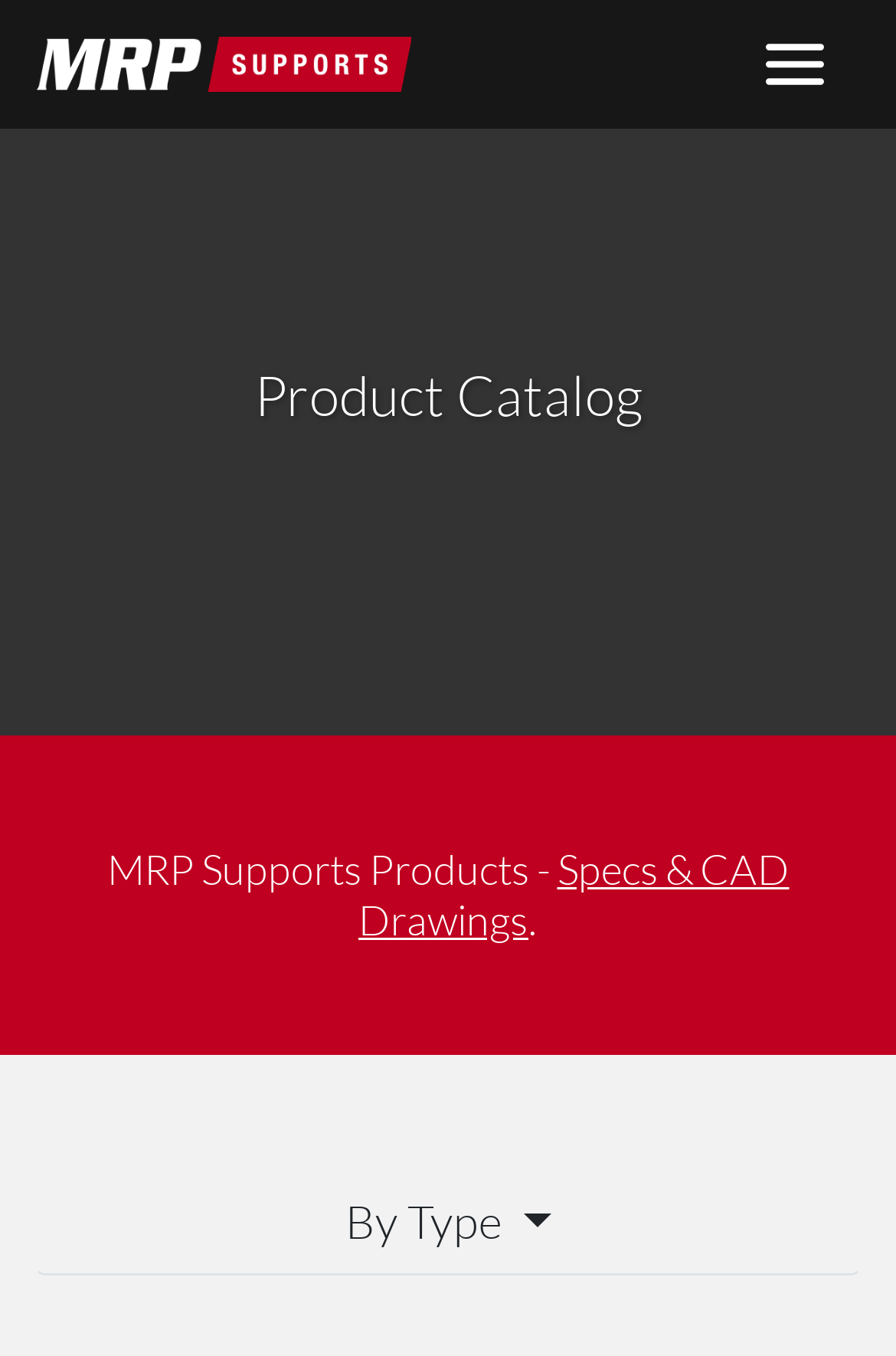Please reply with a single word or brief phrase to the question: 
What is the main category of products?

Paver Supports